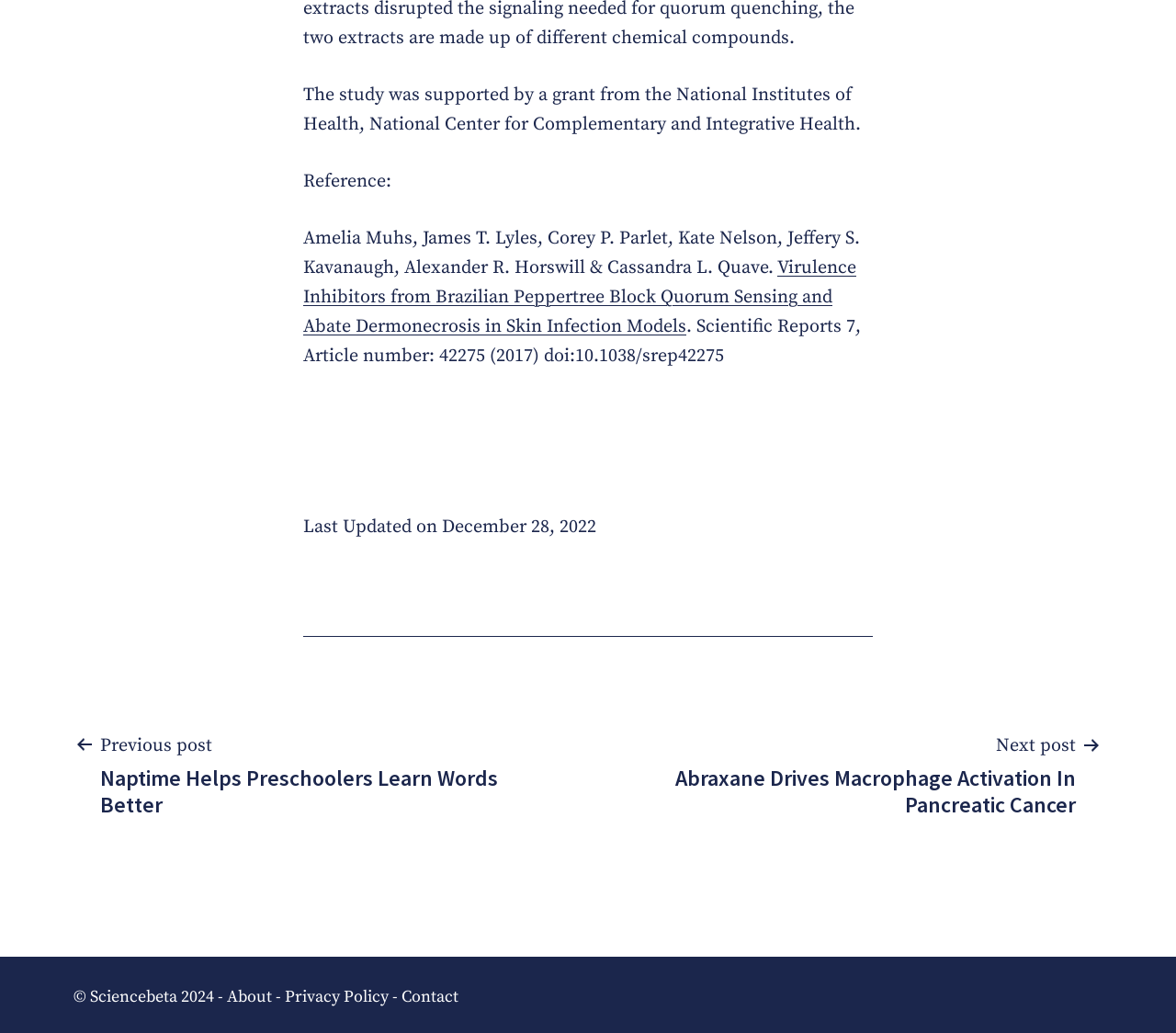Extract the bounding box coordinates for the UI element described as: "About".

[0.193, 0.954, 0.231, 0.975]